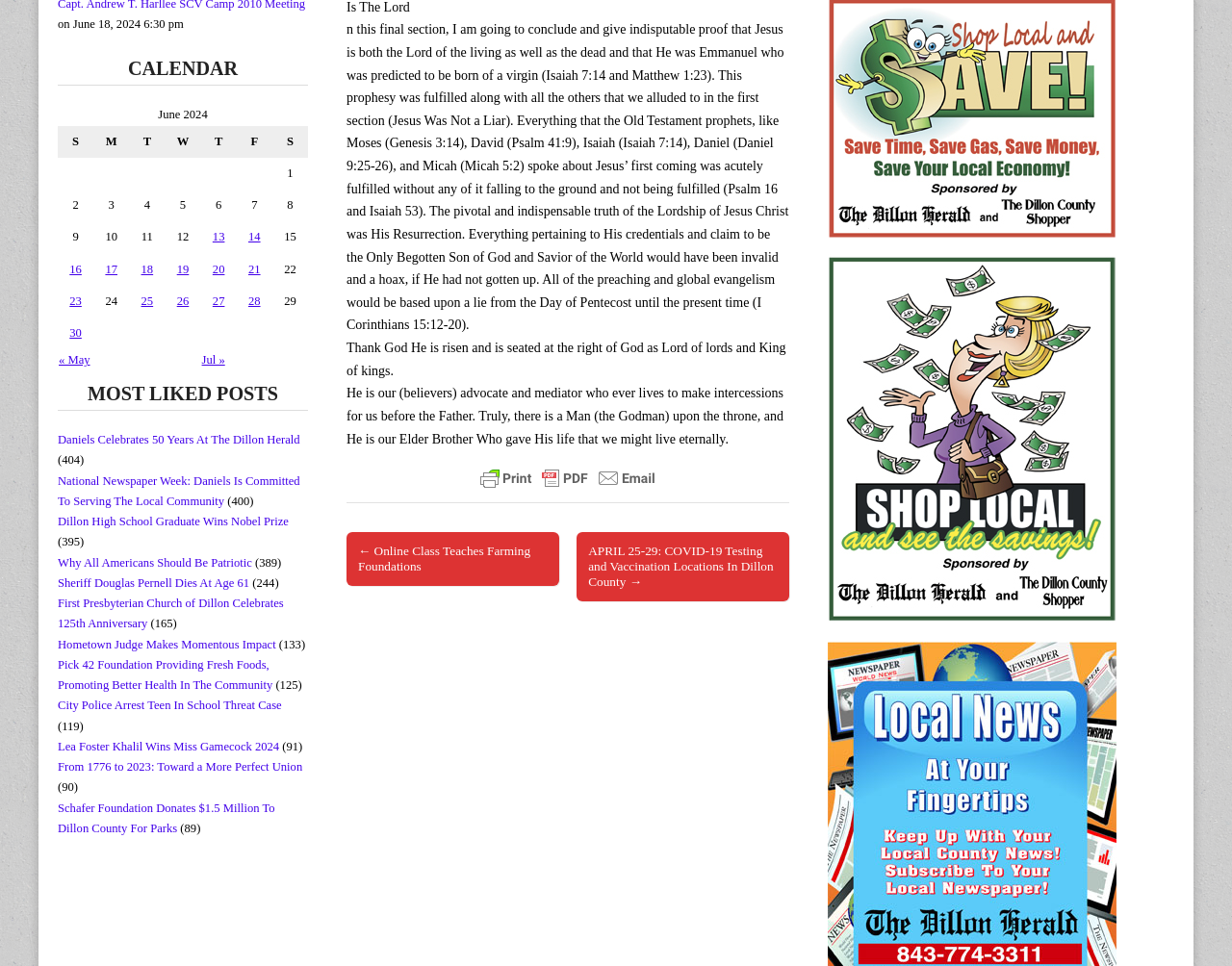Identify the bounding box for the UI element described as: "« May". Ensure the coordinates are four float numbers between 0 and 1, formatted as [left, top, right, bottom].

[0.048, 0.366, 0.073, 0.38]